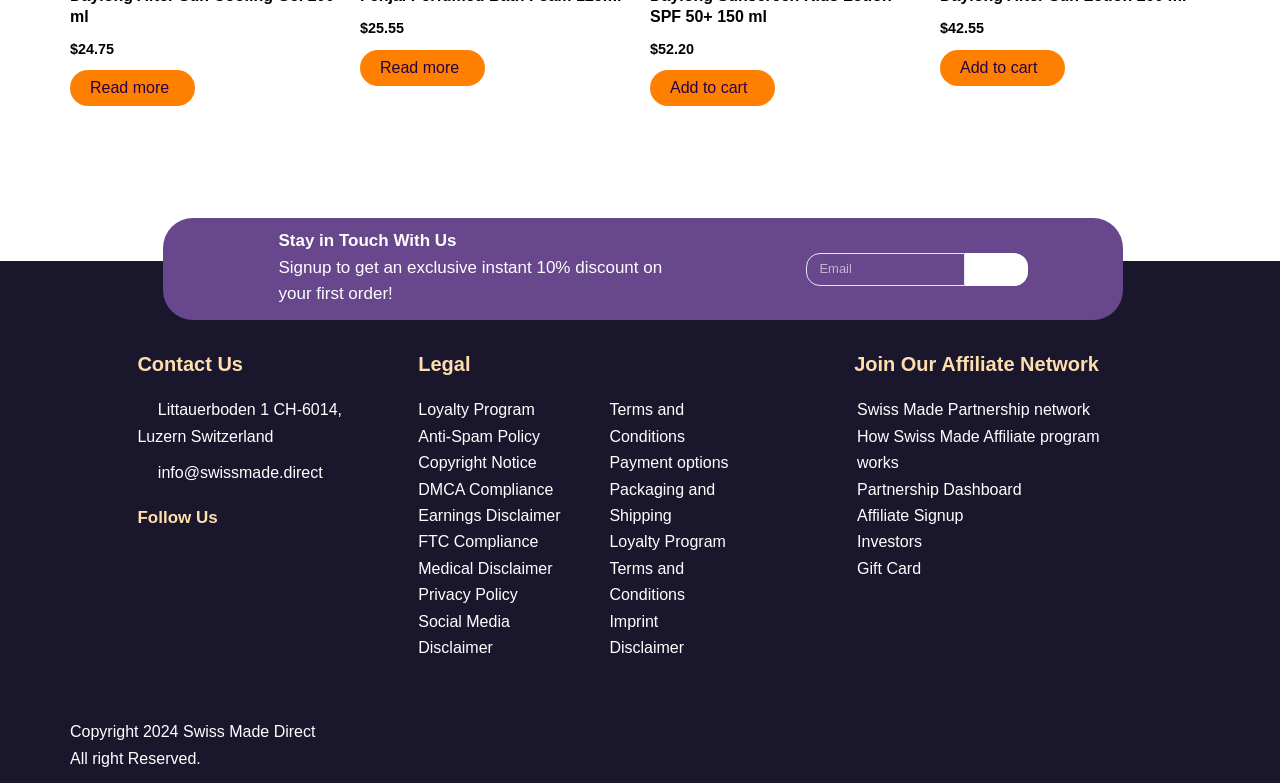Determine the coordinates of the bounding box for the clickable area needed to execute this instruction: "Follow us on Facebook".

[0.107, 0.701, 0.131, 0.739]